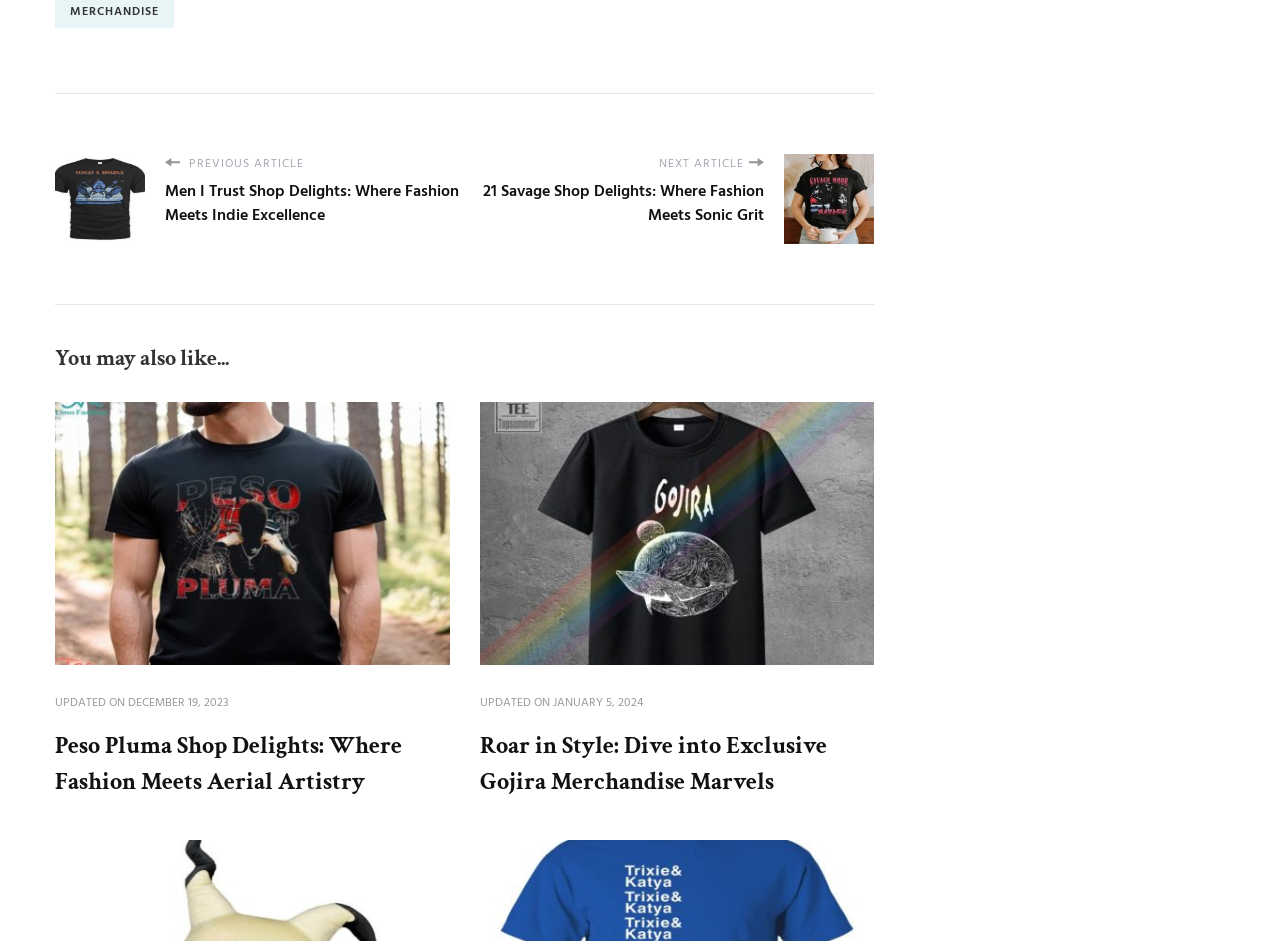Please answer the following question using a single word or phrase: 
What is the title of the article below the 'You may also like...' heading?

Peso Pluma Shop Delights